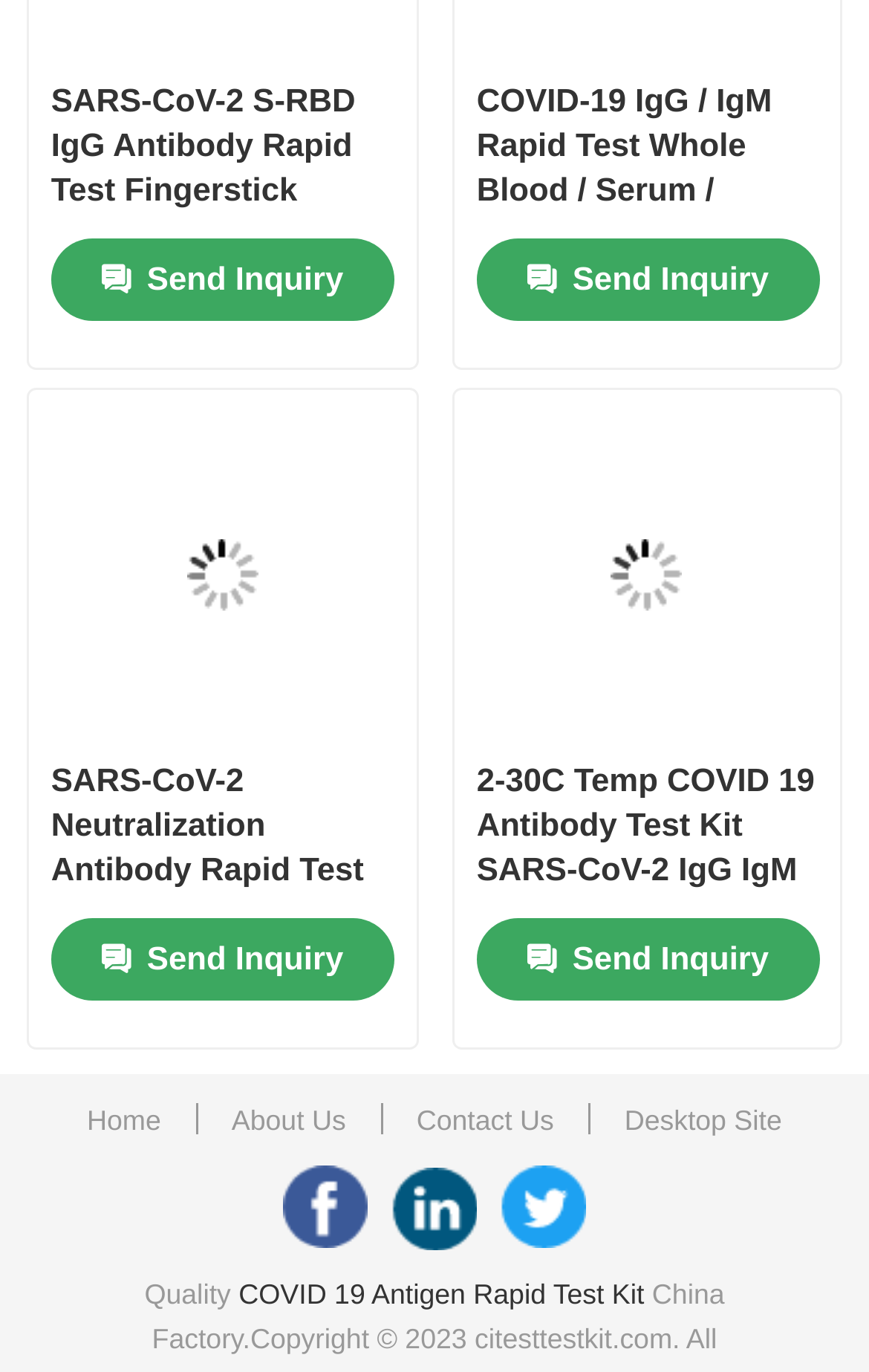What is the theme of the products listed?
Please answer the question with as much detail as possible using the screenshot.

I analyzed the product names and descriptions on the webpage and found that they are all related to medical testing kits, specifically for COVID-19, infectious diseases, and women's health.